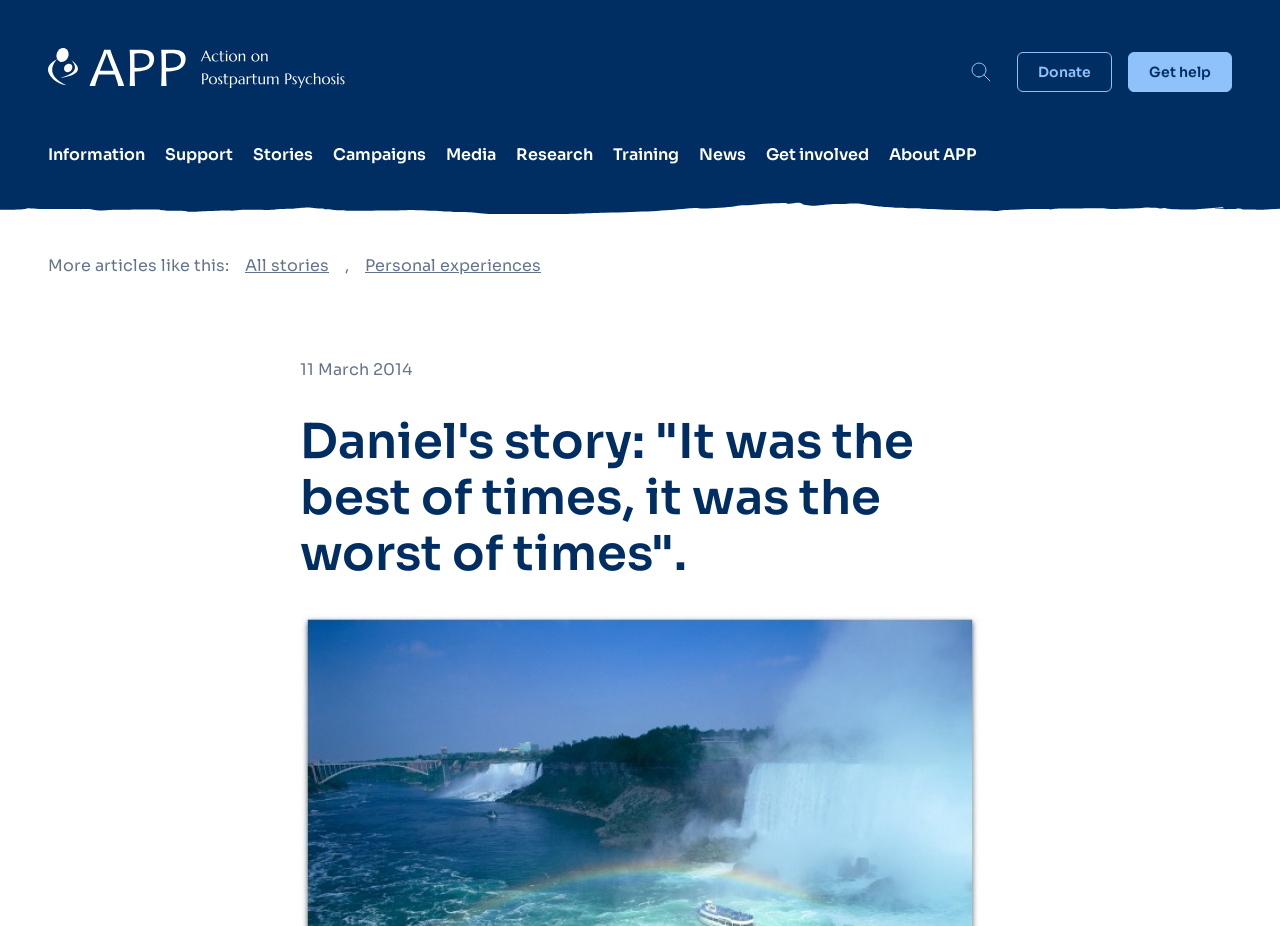Could you specify the bounding box coordinates for the clickable section to complete the following instruction: "Click on Donate"?

[0.795, 0.056, 0.869, 0.099]